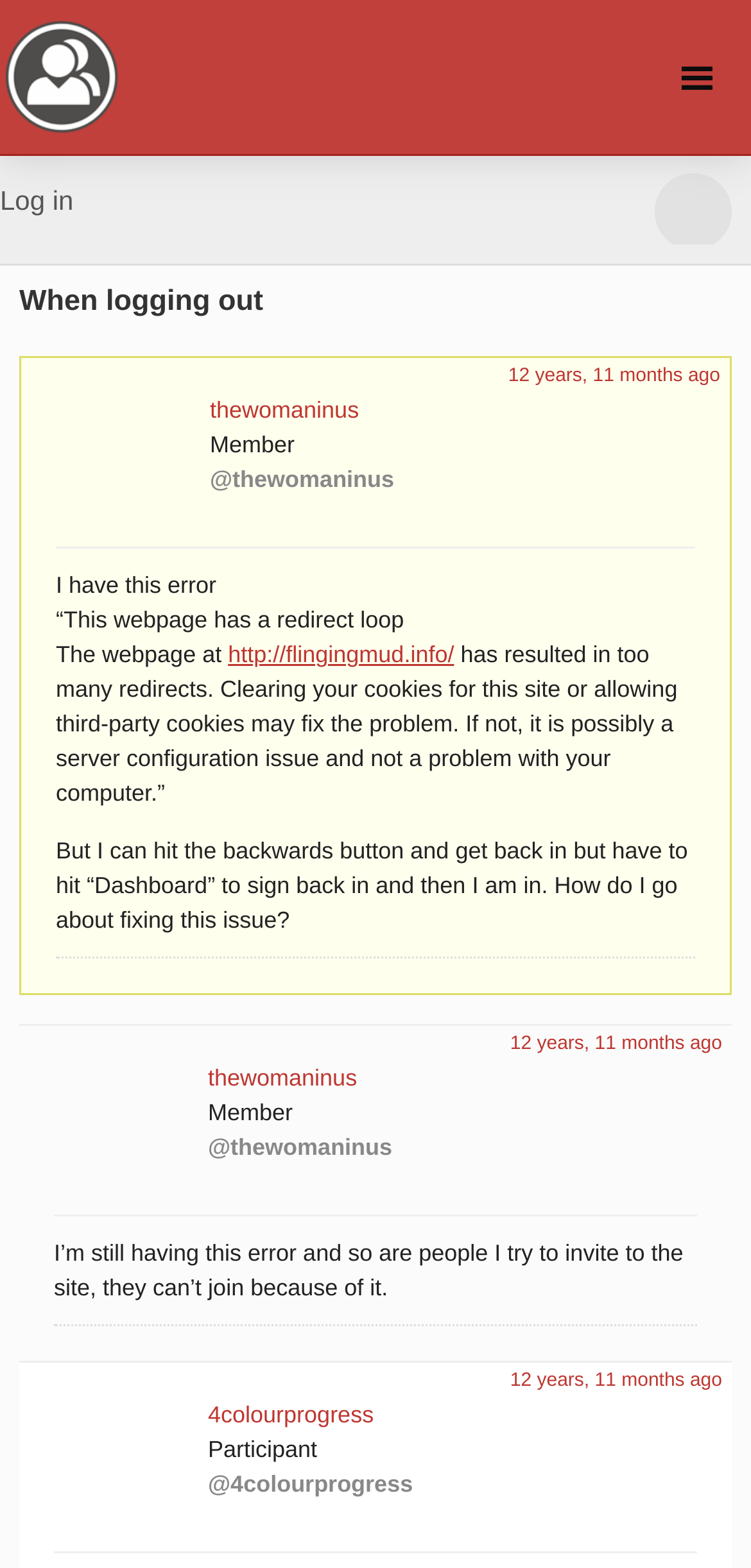Can you specify the bounding box coordinates of the area that needs to be clicked to fulfill the following instruction: "View thewomaninus's profile"?

[0.279, 0.253, 0.509, 0.27]